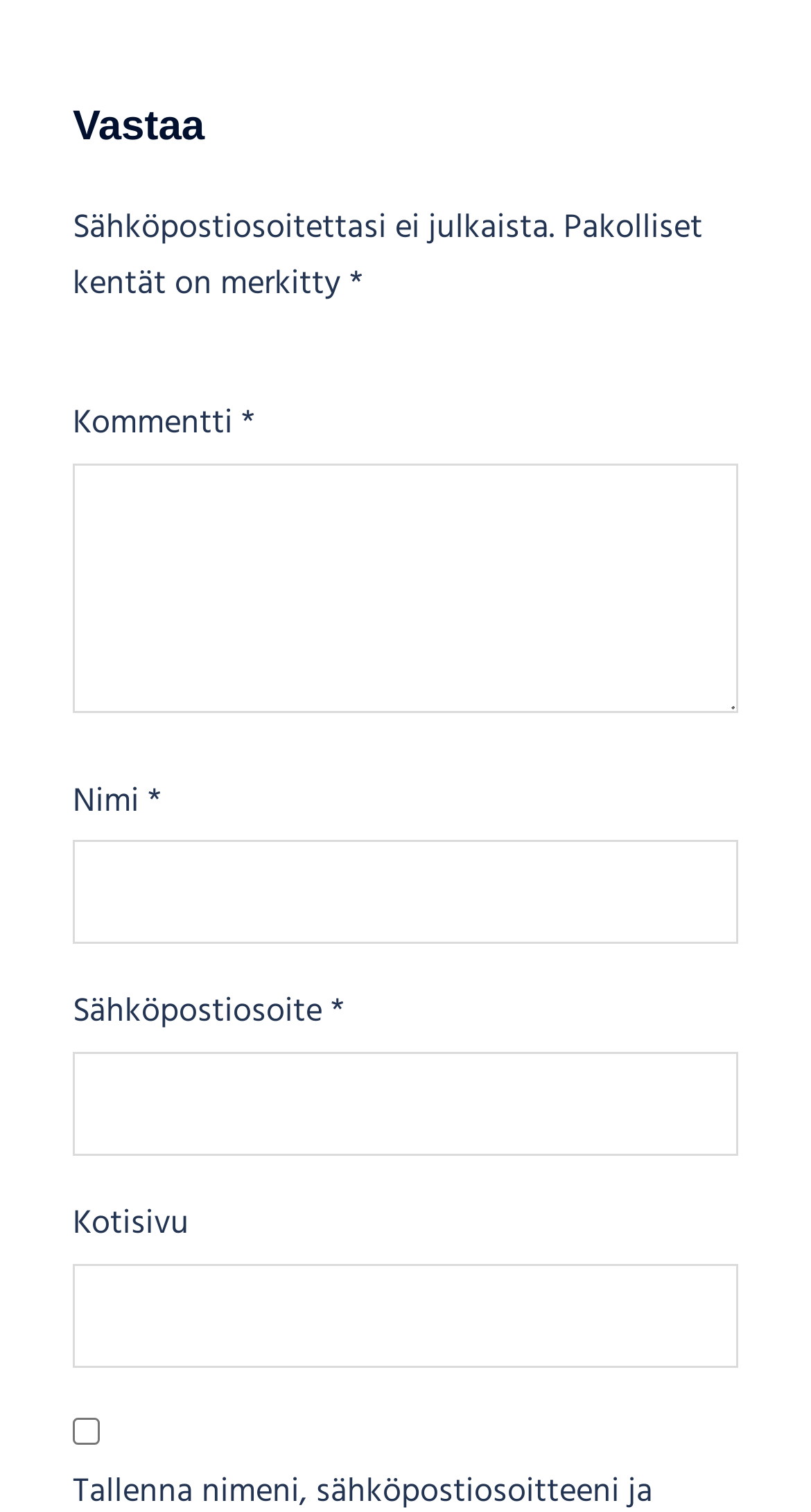Identify the bounding box for the described UI element. Provide the coordinates in (top-left x, top-left y, bottom-right x, bottom-right y) format with values ranging from 0 to 1: parent_node: Sähköpostiosoite * aria-describedby="email-notes" name="email"

[0.09, 0.696, 0.91, 0.765]